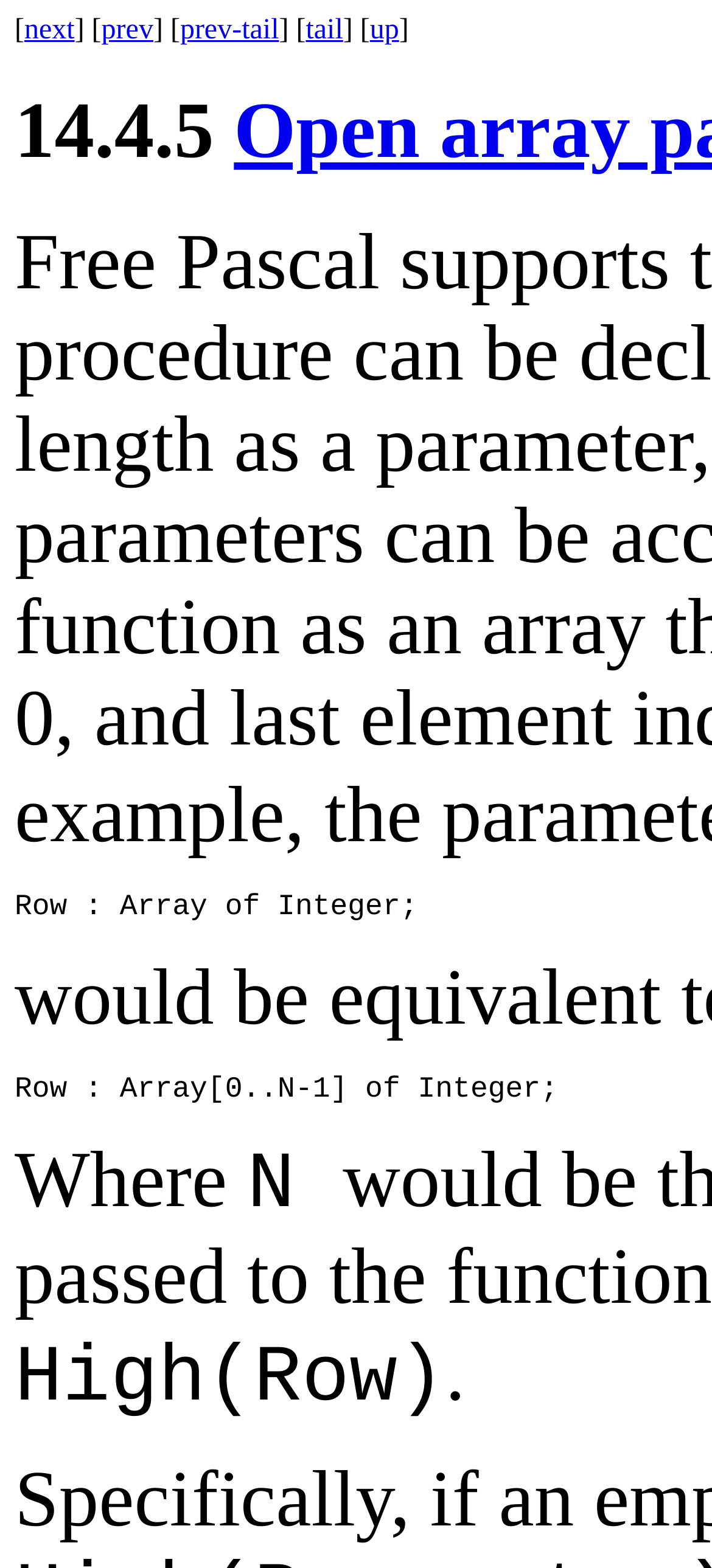What is the purpose of the 'prev' and 'next' links?
Please answer using one word or phrase, based on the screenshot.

Navigation